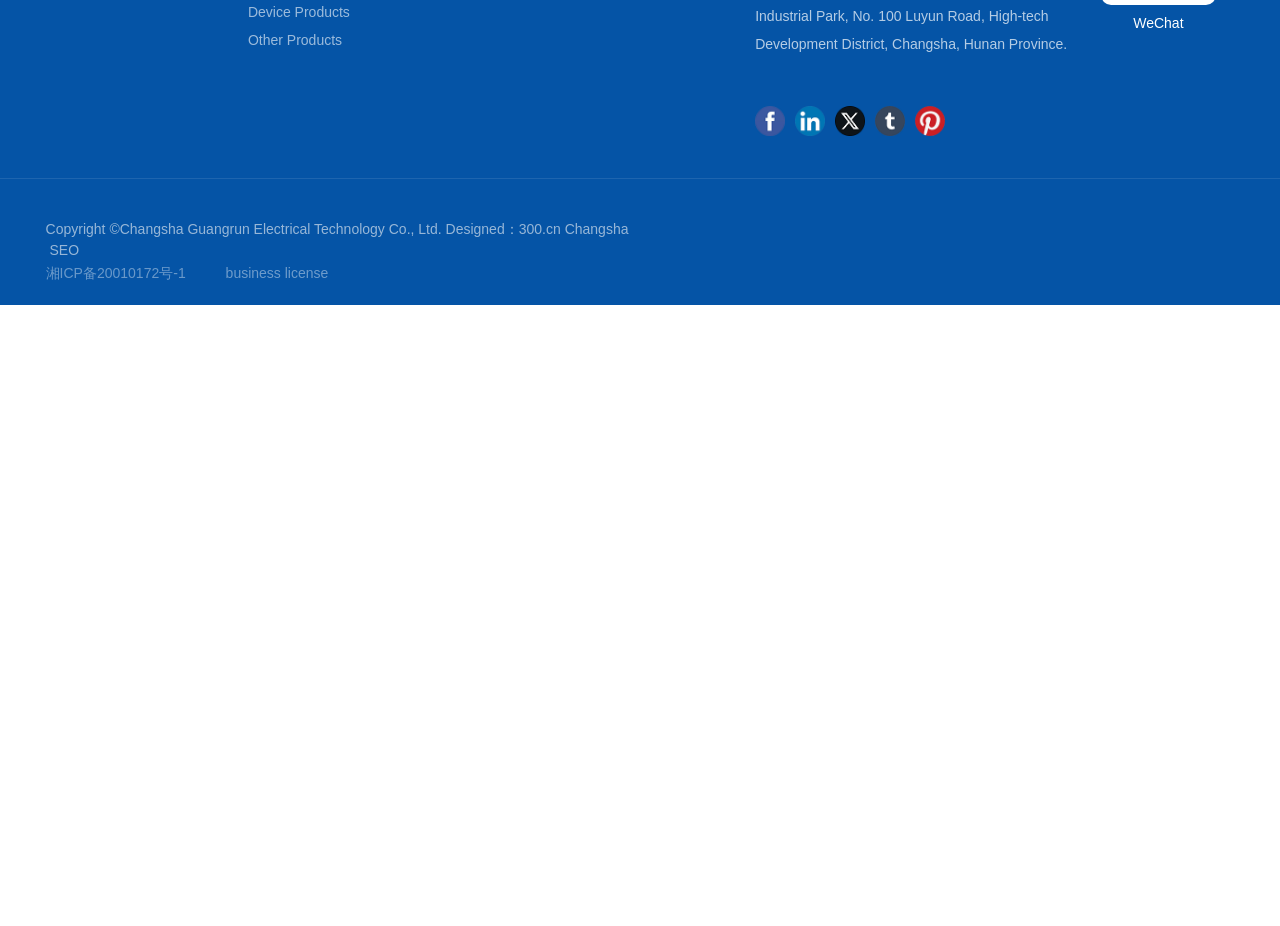Locate the bounding box coordinates of the element that needs to be clicked to carry out the instruction: "View business license". The coordinates should be given as four float numbers ranging from 0 to 1, i.e., [left, top, right, bottom].

[0.176, 0.286, 0.257, 0.303]